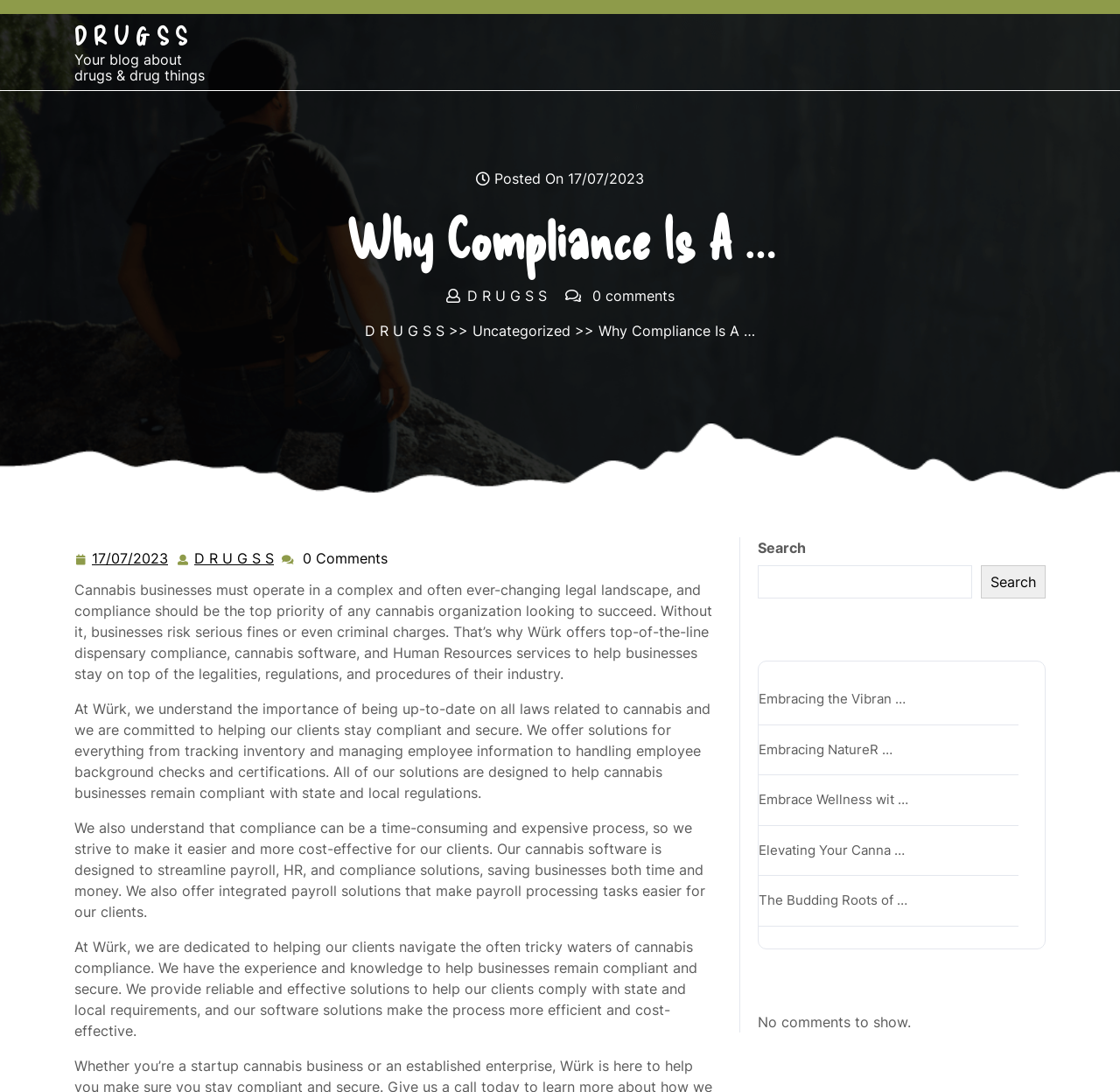Locate the bounding box coordinates of the UI element described by: "Embrace Wellness wit …". The bounding box coordinates should consist of four float numbers between 0 and 1, i.e., [left, top, right, bottom].

[0.677, 0.725, 0.811, 0.74]